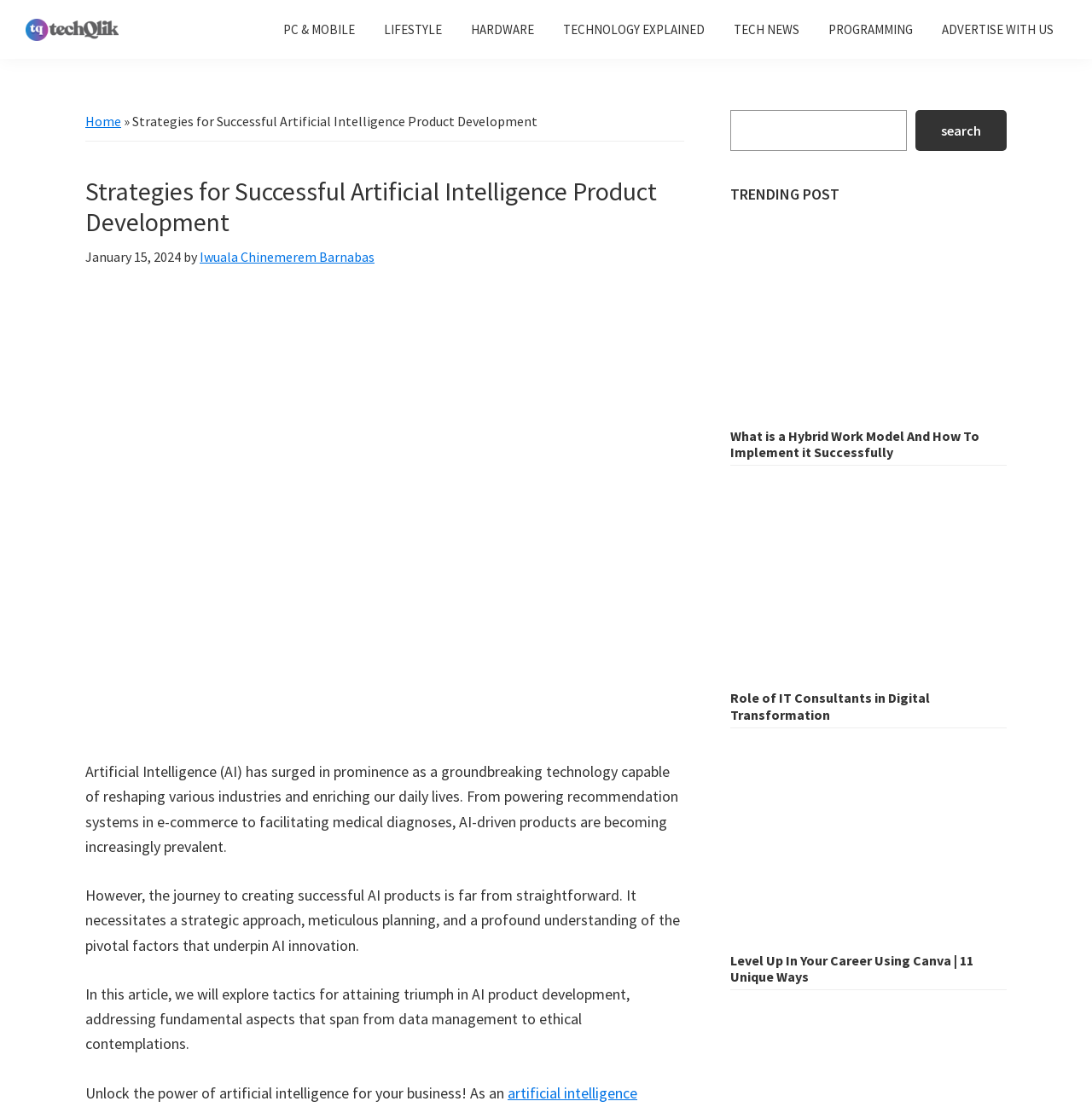Identify the coordinates of the bounding box for the element that must be clicked to accomplish the instruction: "Click the 'TECHNOLOGY EXPLAINED' link".

[0.504, 0.012, 0.657, 0.042]